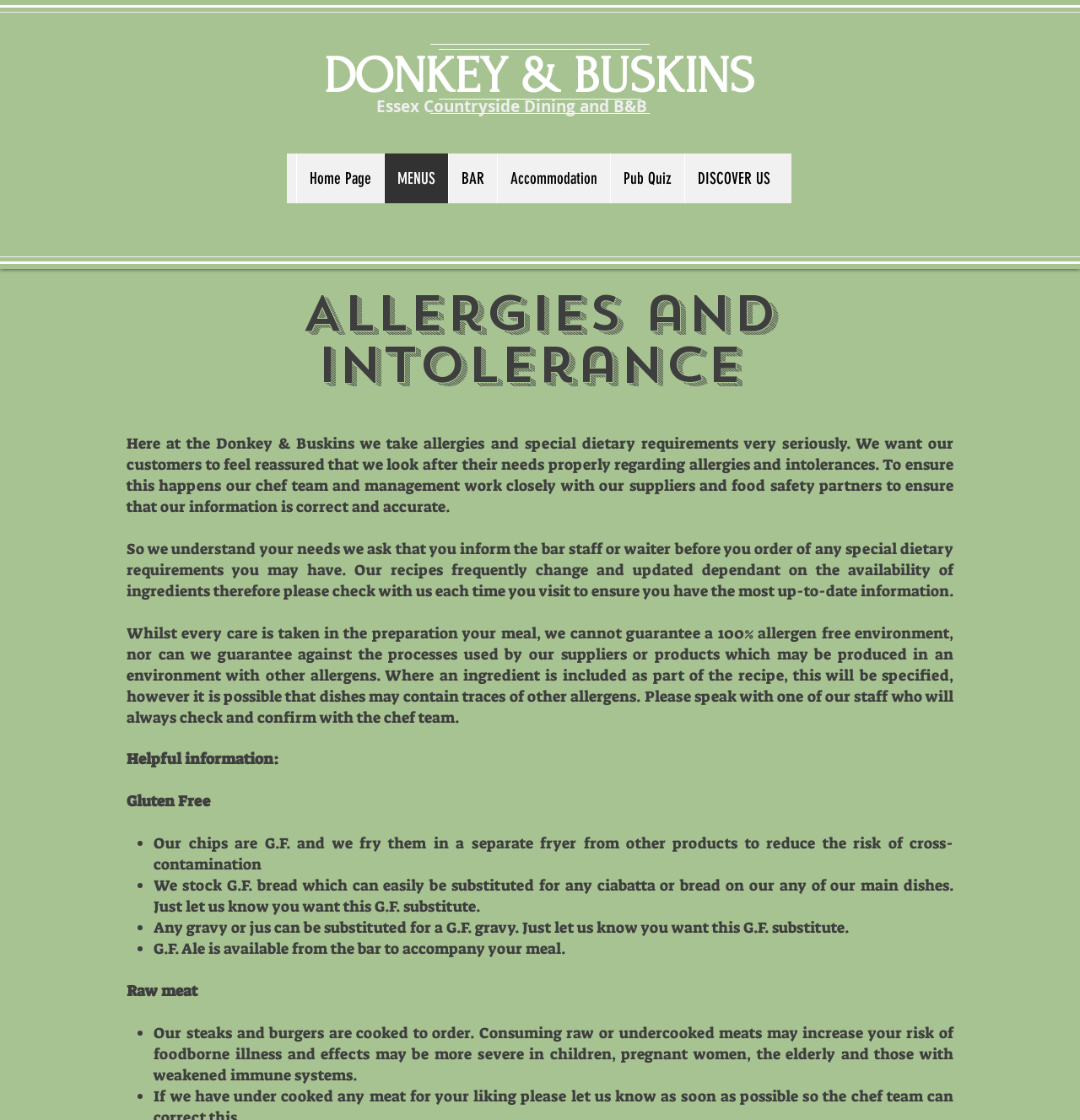Identify the bounding box coordinates for the UI element described as follows: "DONKEY & BUSKINS". Ensure the coordinates are four float numbers between 0 and 1, formatted as [left, top, right, bottom].

[0.3, 0.043, 0.698, 0.093]